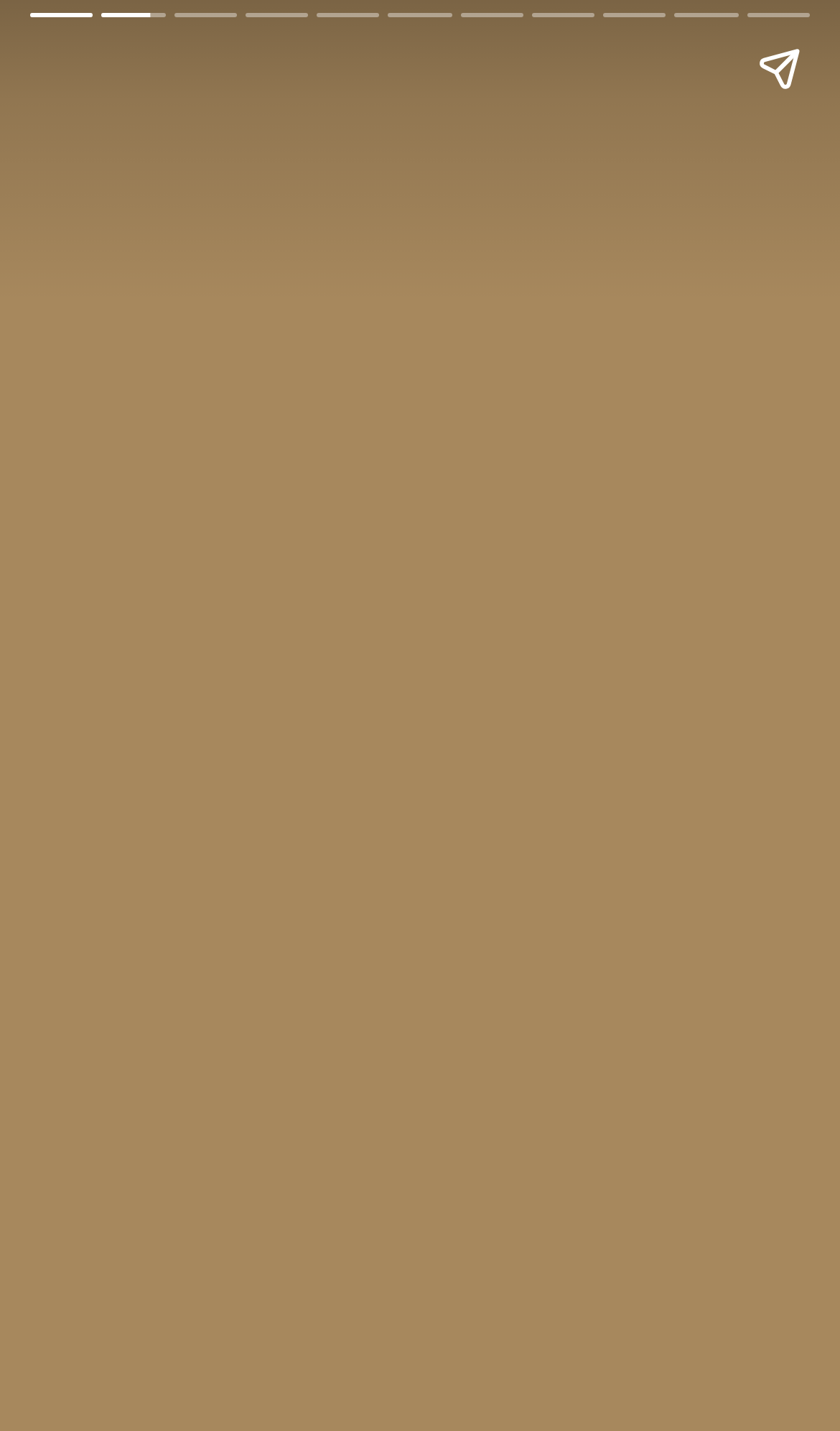Please determine and provide the text content of the webpage's heading.

For More
Trending Stories